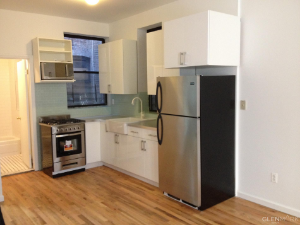What is the color of the backsplash tiles? Using the information from the screenshot, answer with a single word or phrase.

Light green